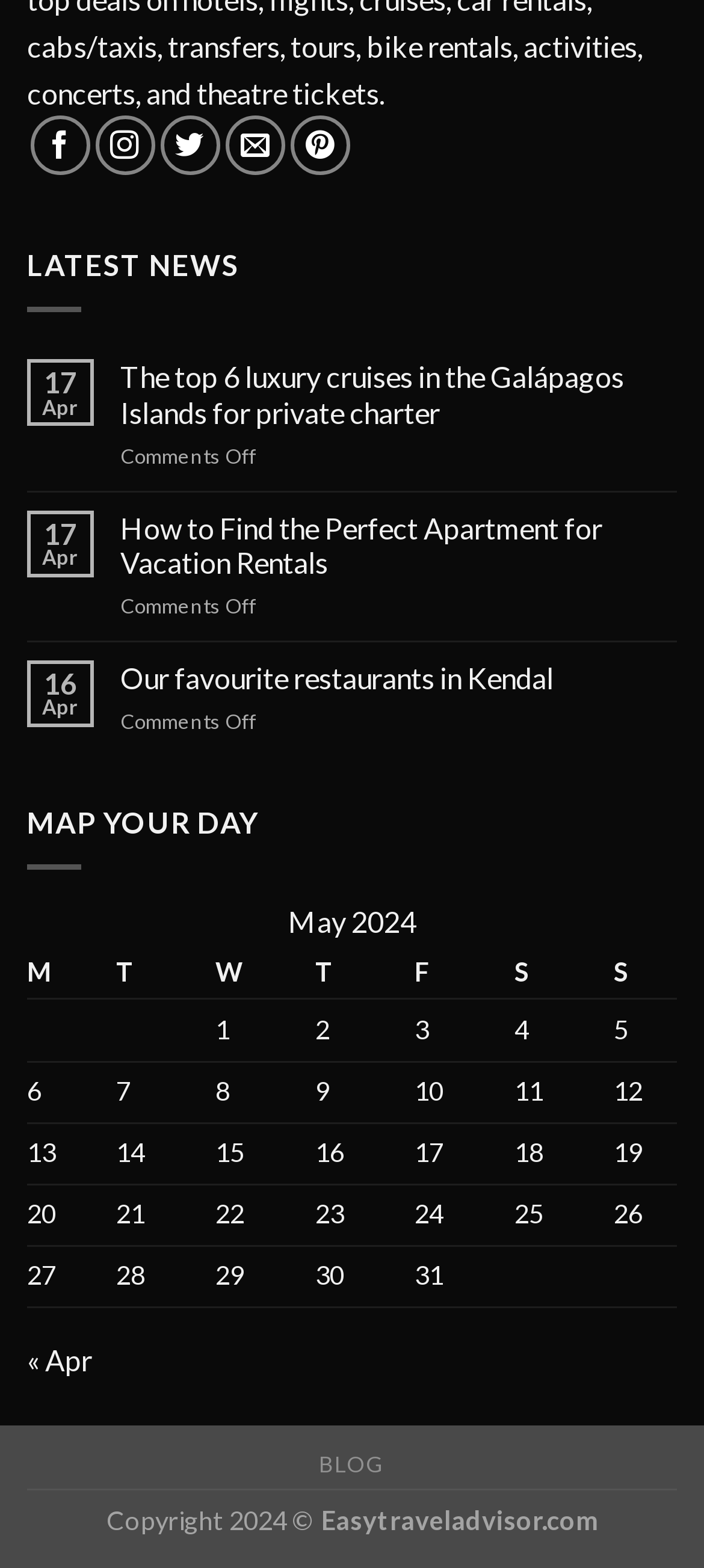Please specify the bounding box coordinates of the region to click in order to perform the following instruction: "Go to BLOG".

[0.453, 0.926, 0.547, 0.943]